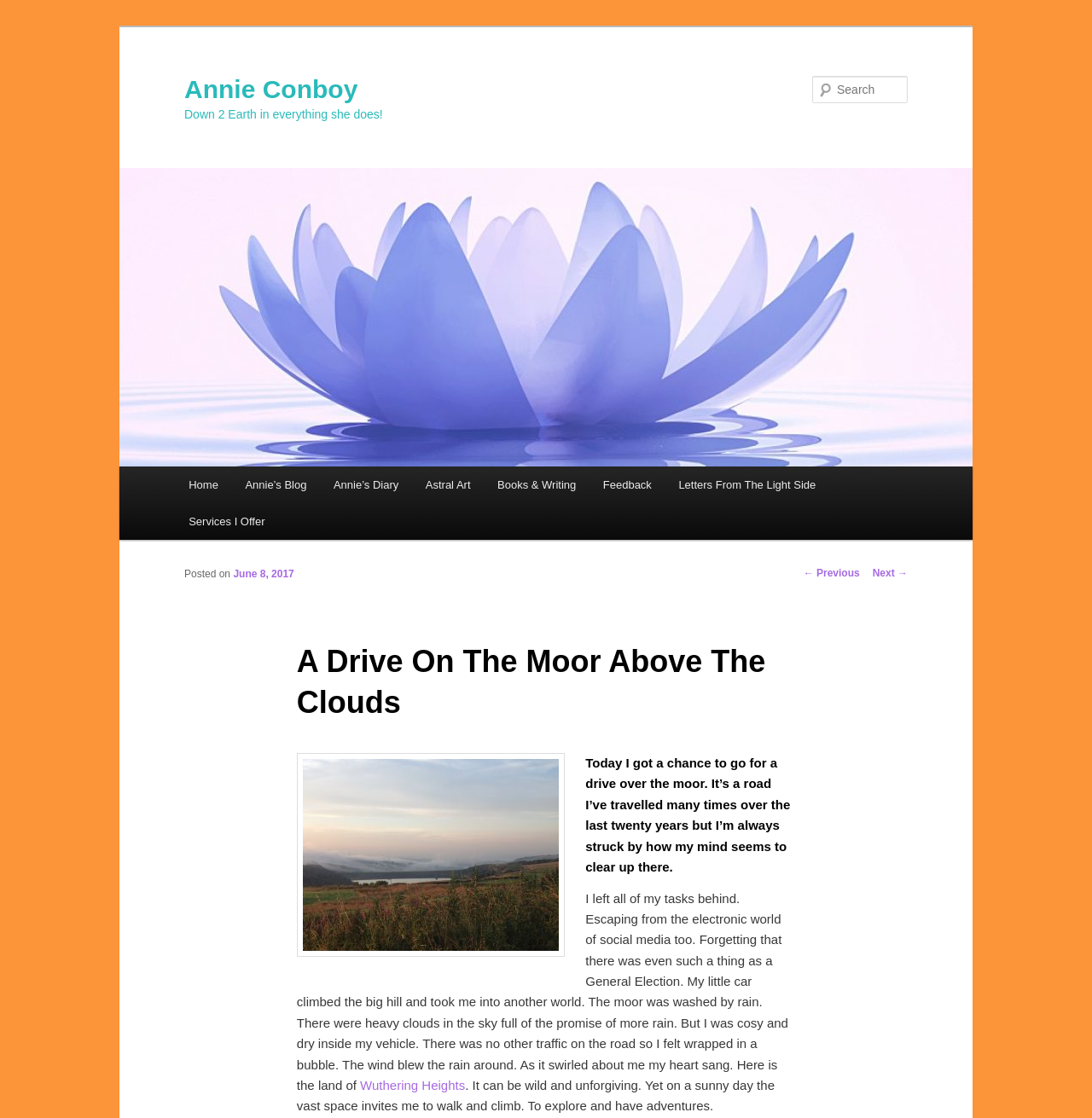Determine the bounding box coordinates of the section to be clicked to follow the instruction: "Go to the home page". The coordinates should be given as four float numbers between 0 and 1, formatted as [left, top, right, bottom].

[0.16, 0.417, 0.212, 0.45]